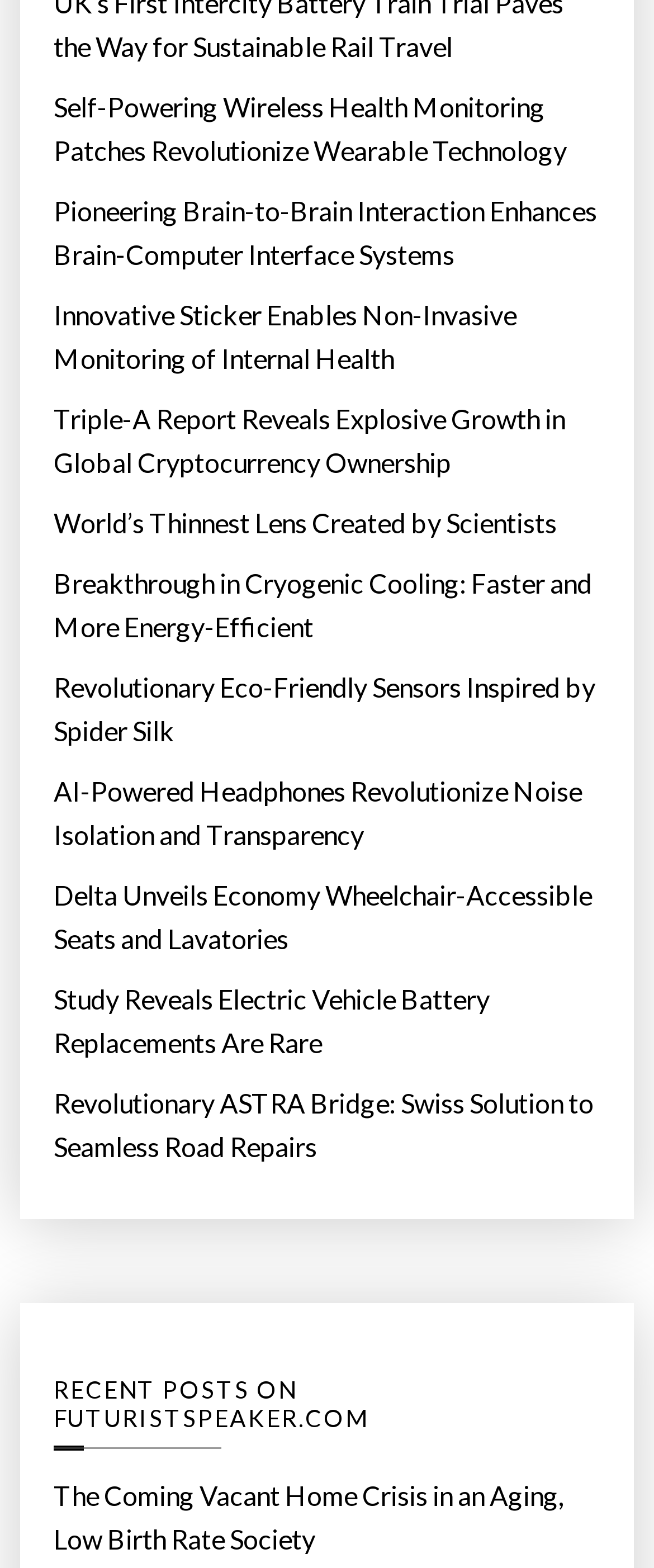Can you specify the bounding box coordinates of the area that needs to be clicked to fulfill the following instruction: "Learn about the Coming Vacant Home Crisis in an Aging, Low Birth Rate Society"?

[0.082, 0.941, 0.918, 0.996]